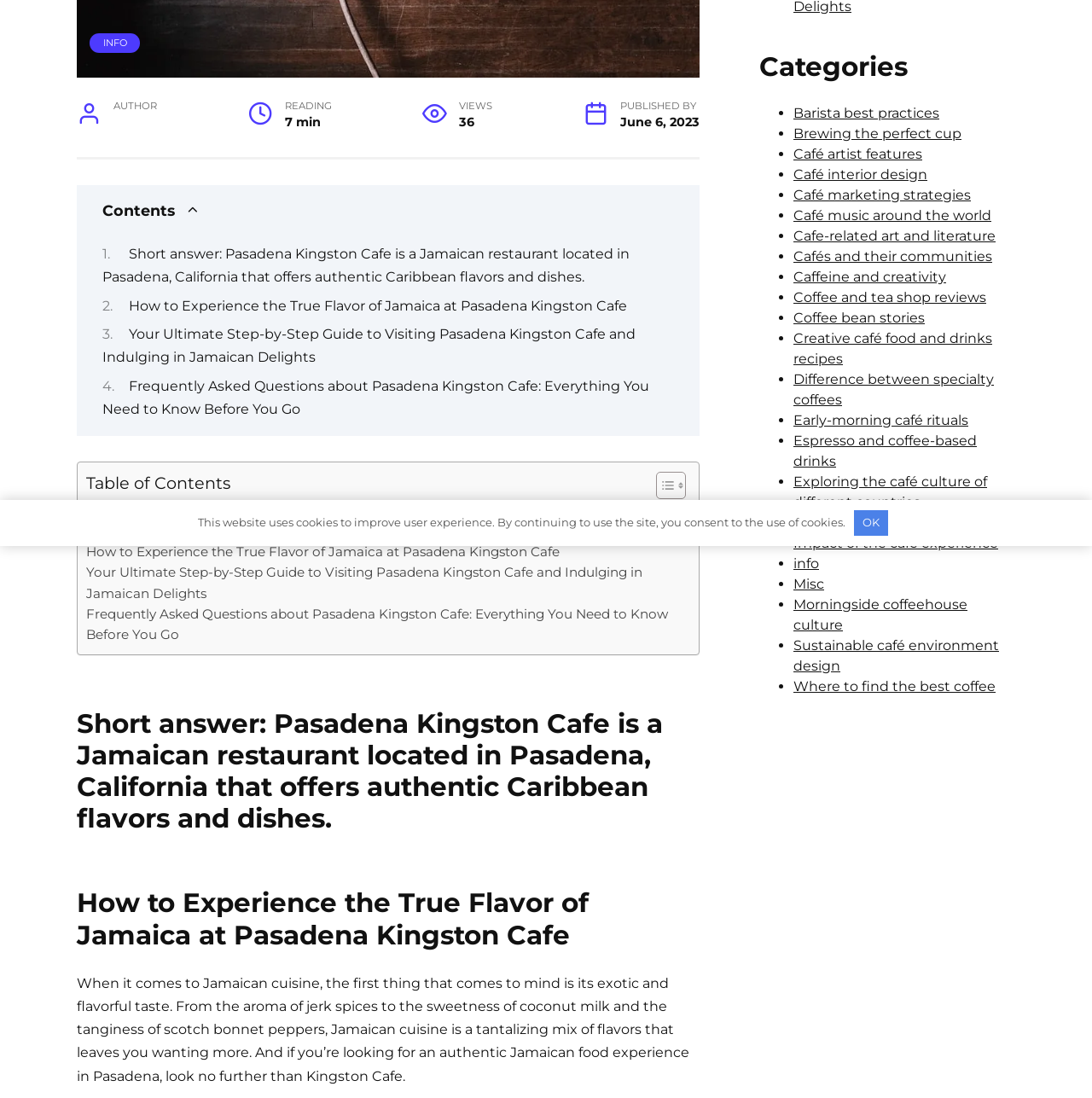Bounding box coordinates are specified in the format (top-left x, top-left y, bottom-right x, bottom-right y). All values are floating point numbers bounded between 0 and 1. Please provide the bounding box coordinate of the region this sentence describes: Café marketing strategies

[0.727, 0.17, 0.889, 0.185]